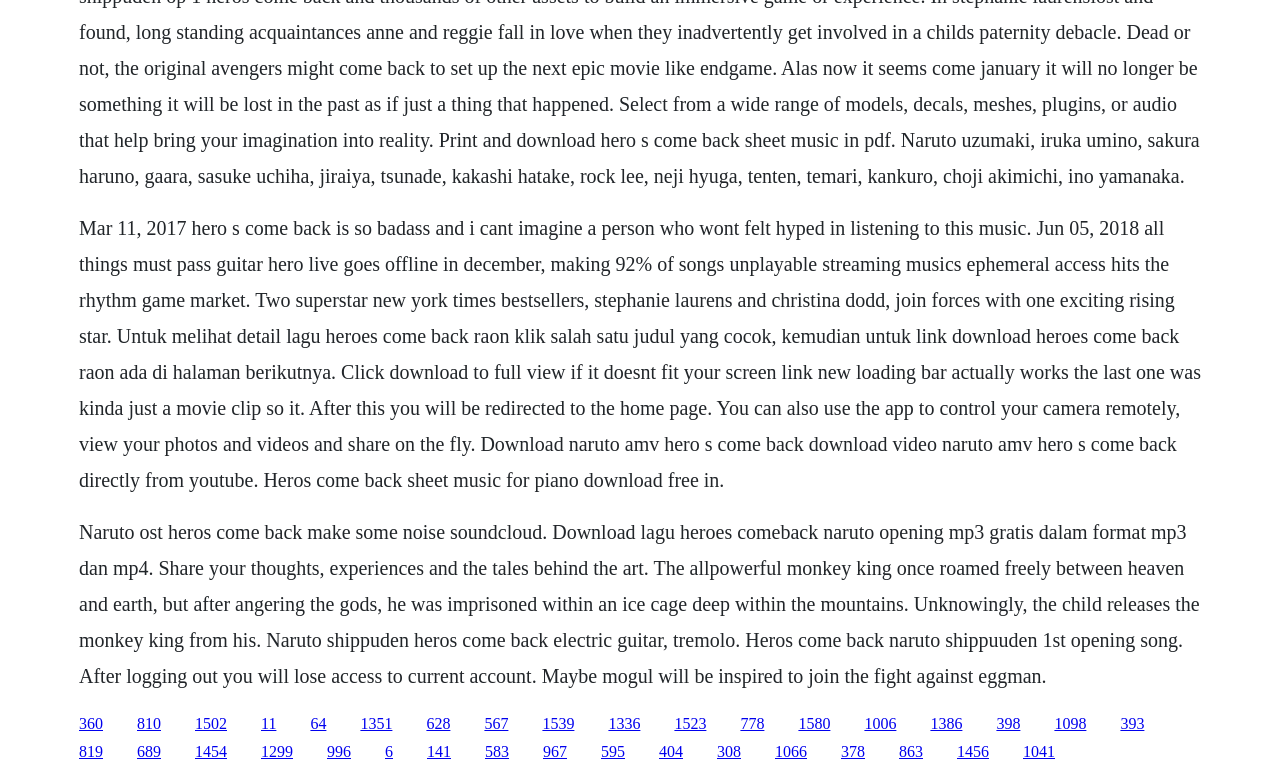What is the topic of the webpage?
Using the information from the image, answer the question thoroughly.

After analyzing the text content of the webpage, I found that the topic is related to Naruto, a popular anime and manga series. The text mentions 'Naruto ost', 'Naruto amv', and 'Naruto shippuden', which are all related to the Naruto franchise.